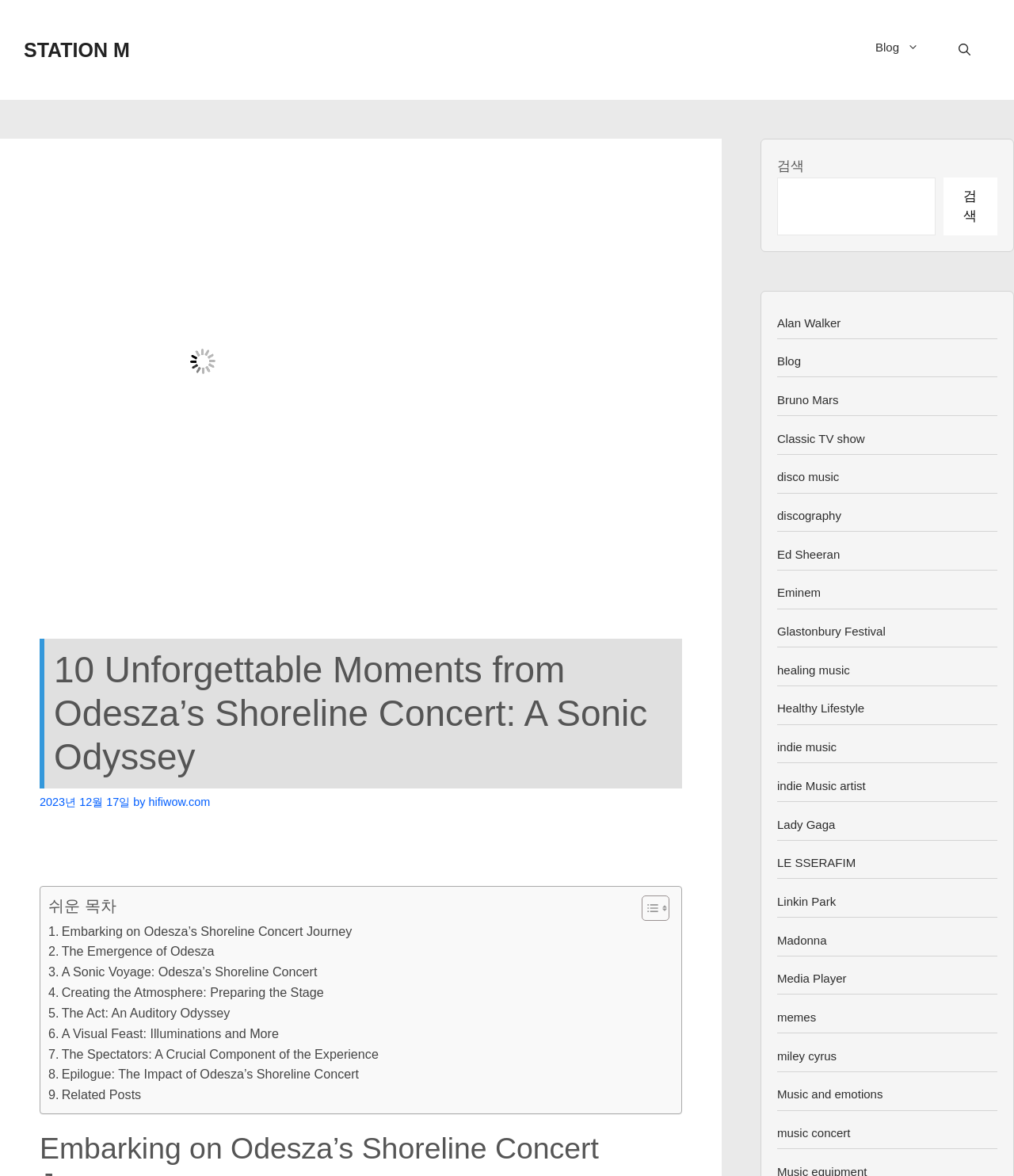Locate the primary headline on the webpage and provide its text.

10 Unforgettable Moments from Odesza’s Shoreline Concert: A Sonic Odyssey